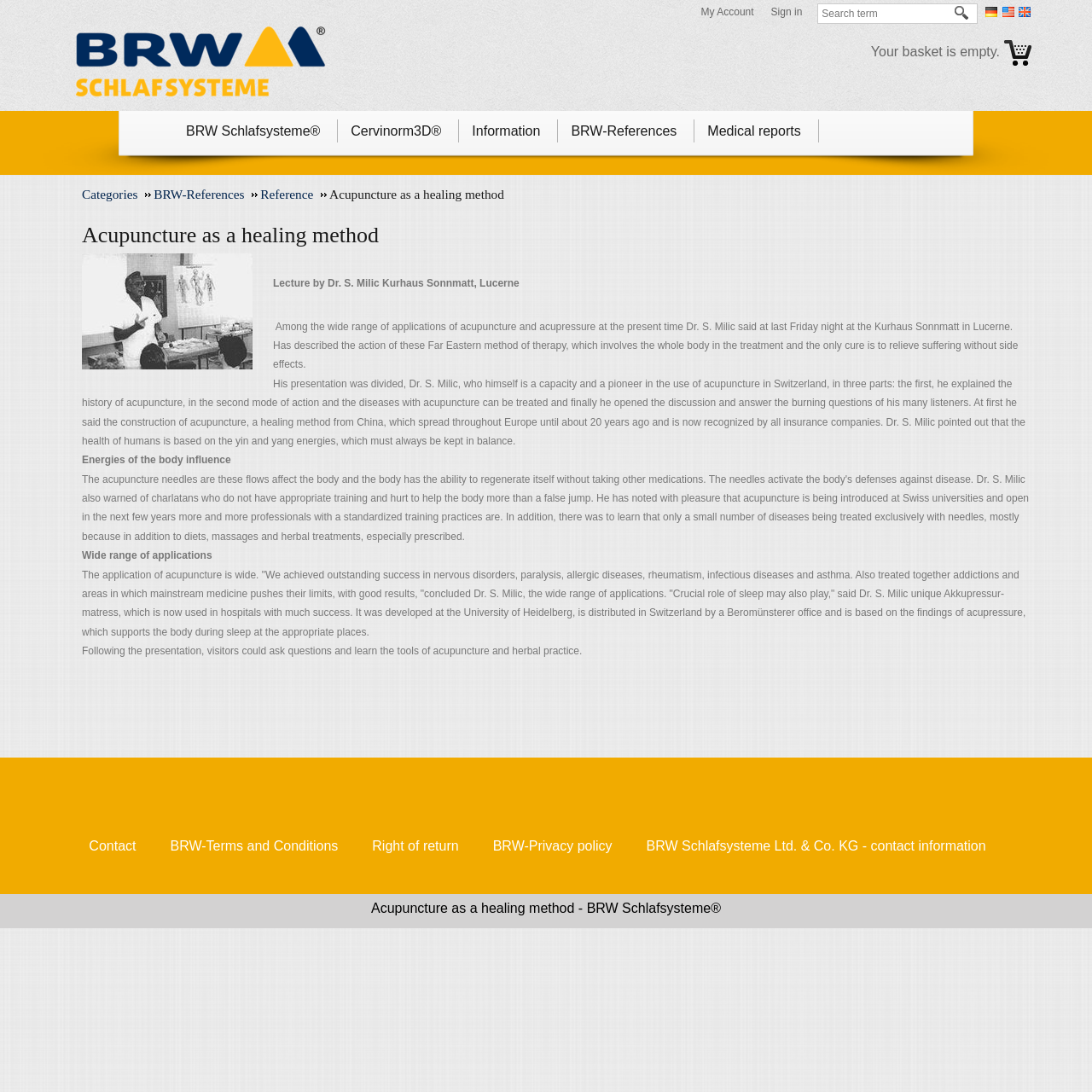What is the language of the webpage?
Give a single word or phrase as your answer by examining the image.

German and English